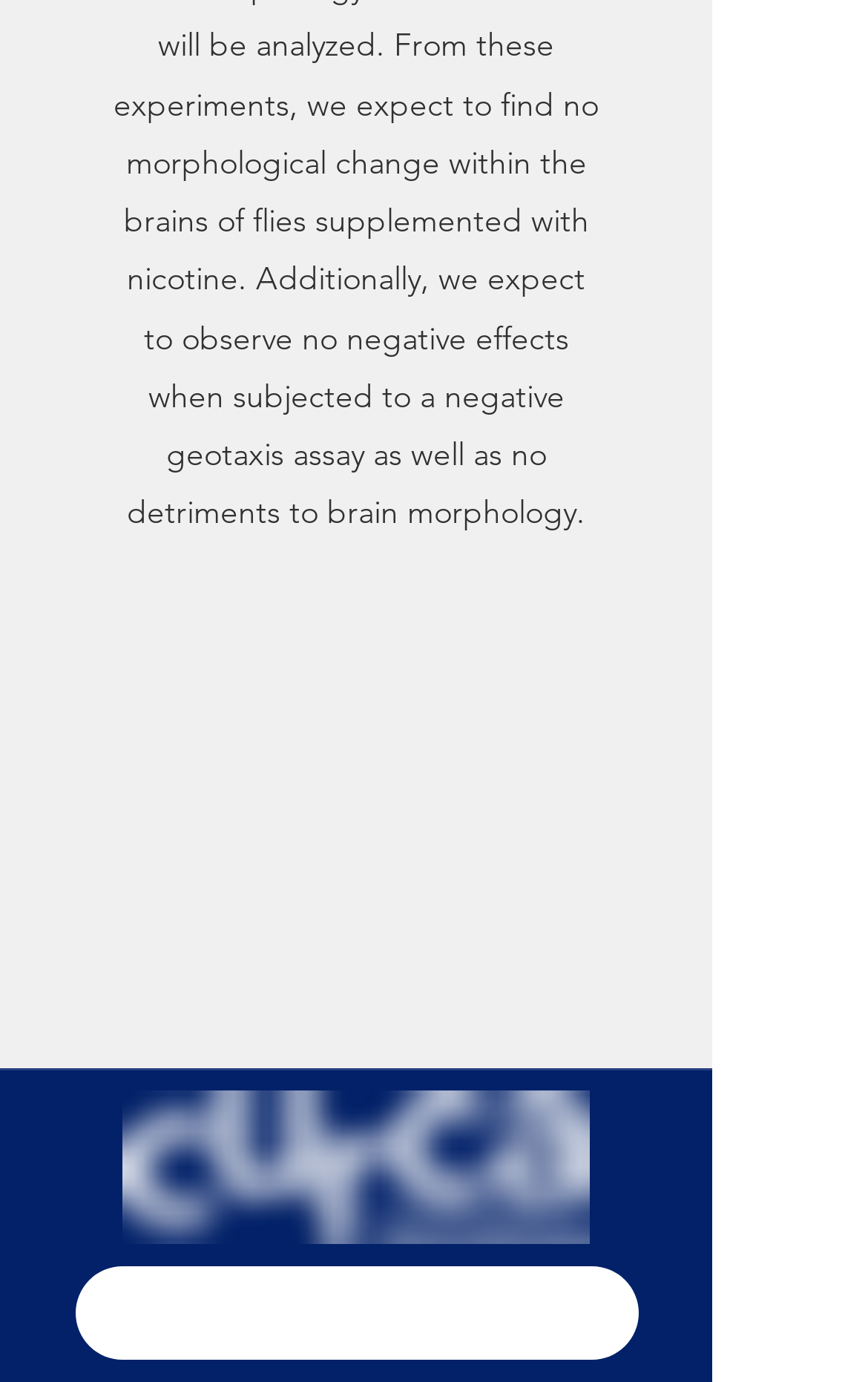Identify the bounding box of the HTML element described as: "title="homepage"".

None